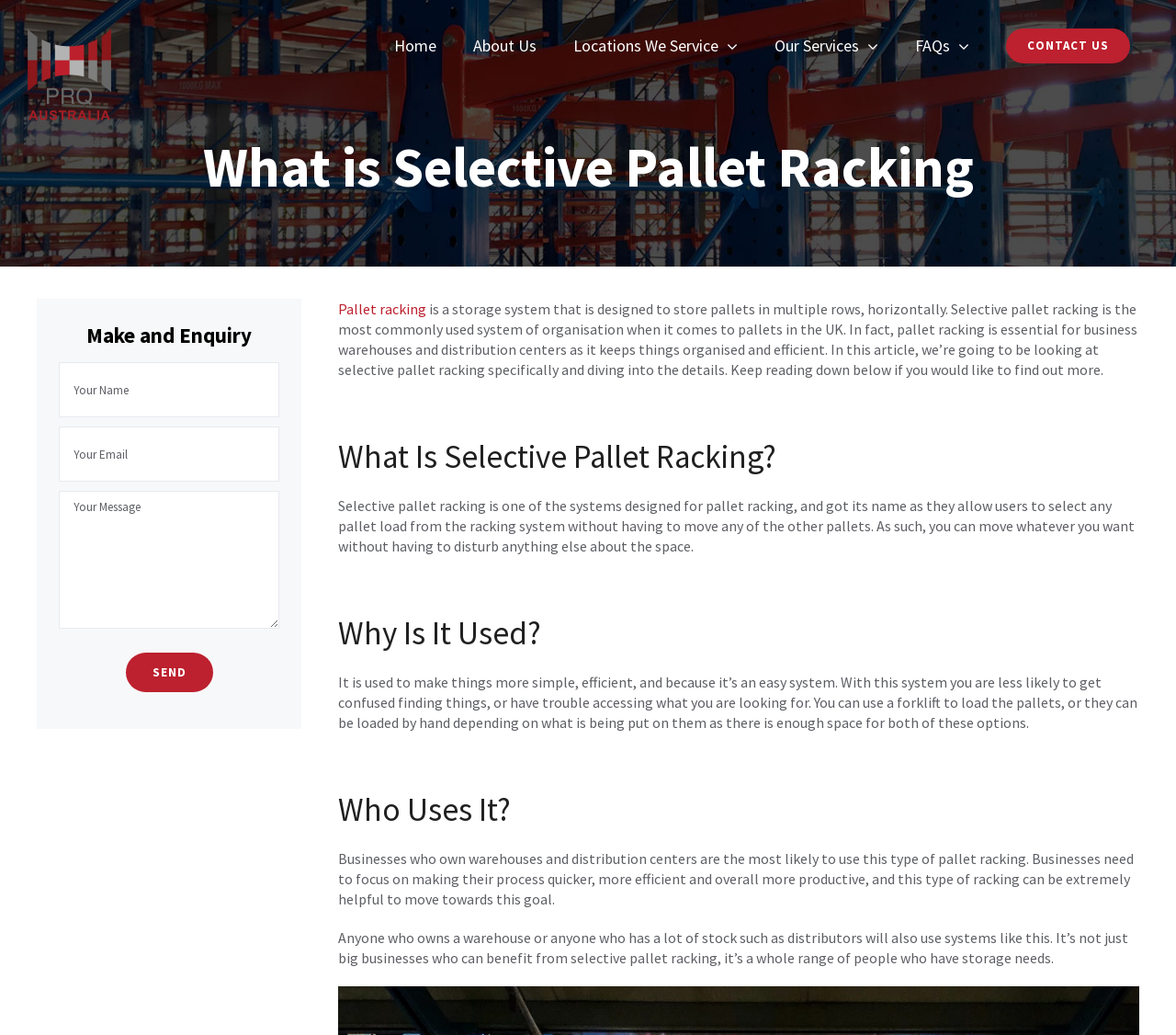Please provide a brief answer to the following inquiry using a single word or phrase:
Who can benefit from selective pallet racking?

Businesses with warehouses